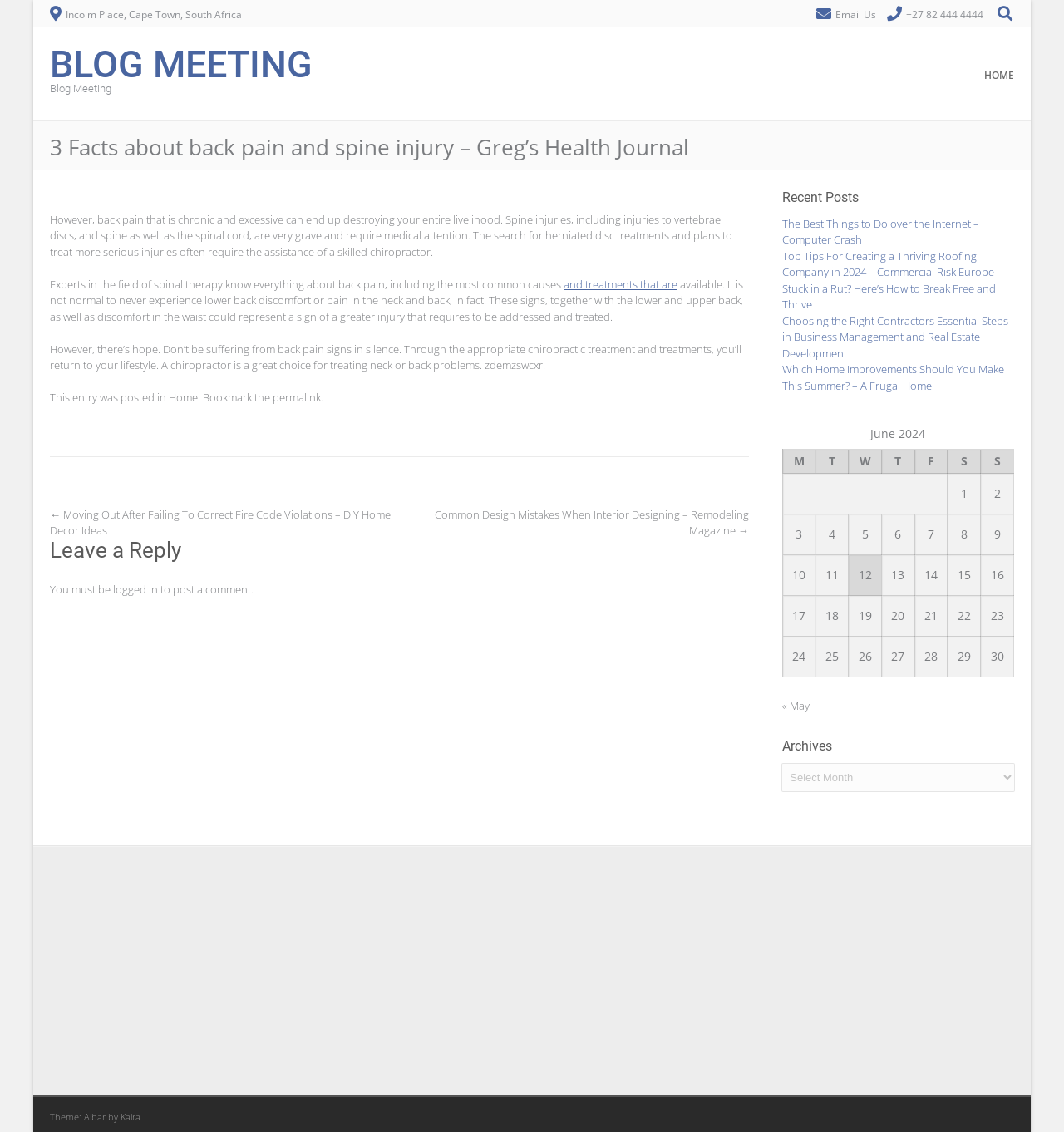Show the bounding box coordinates of the element that should be clicked to complete the task: "Click on About link".

None